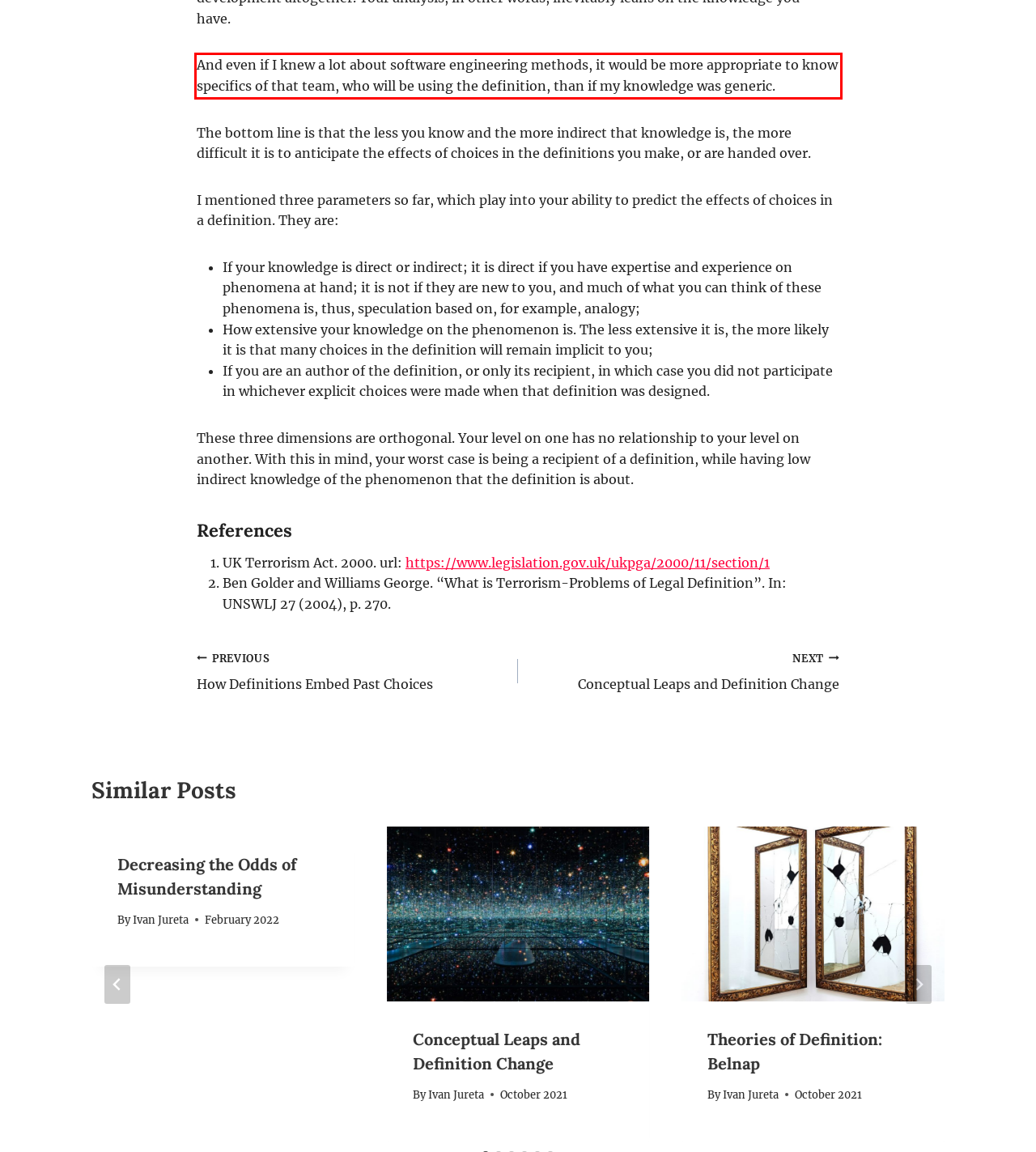Within the screenshot of a webpage, identify the red bounding box and perform OCR to capture the text content it contains.

And even if I knew a lot about software engineering methods, it would be more appropriate to know specifics of that team, who will be using the definition, than if my knowledge was generic.